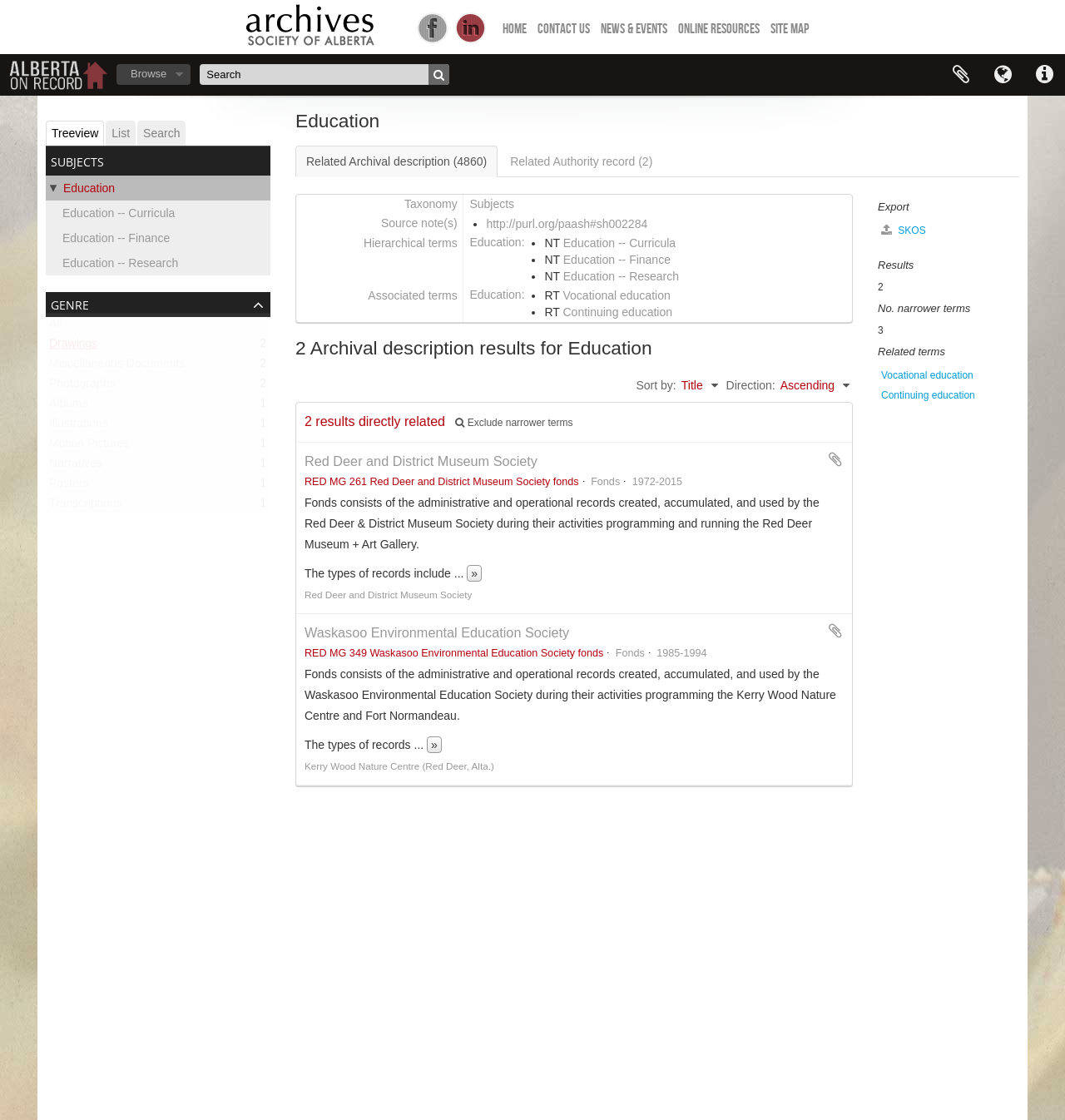Find the bounding box of the web element that fits this description: "Online Resources".

[0.637, 0.019, 0.713, 0.033]